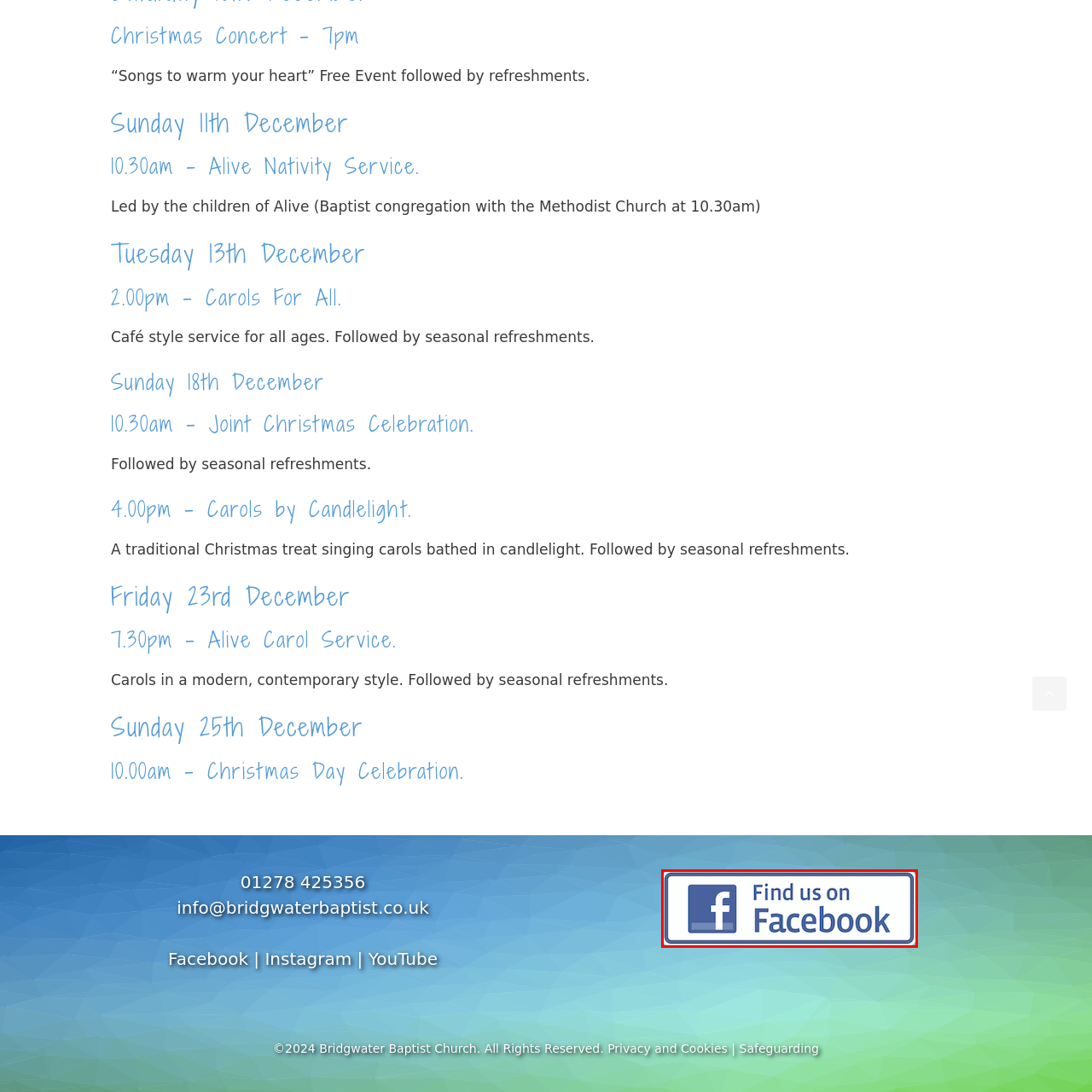Offer a comprehensive description of the image enclosed by the red box.

The image features a prominent button encouraging visitors to connect with the Bridgwater Baptist Church on Facebook. The design showcases the classic Facebook logo alongside the text "Find us on Facebook," making it easily recognizable and inviting. This call-to-action highlights the church's emphasis on community engagement and staying updated with events, news, and activities through social media. Connecting via Facebook allows congregants and interested individuals to interact, share experiences, and participate in discussions related to church events like the upcoming Christmas Concert and other services planned for December.